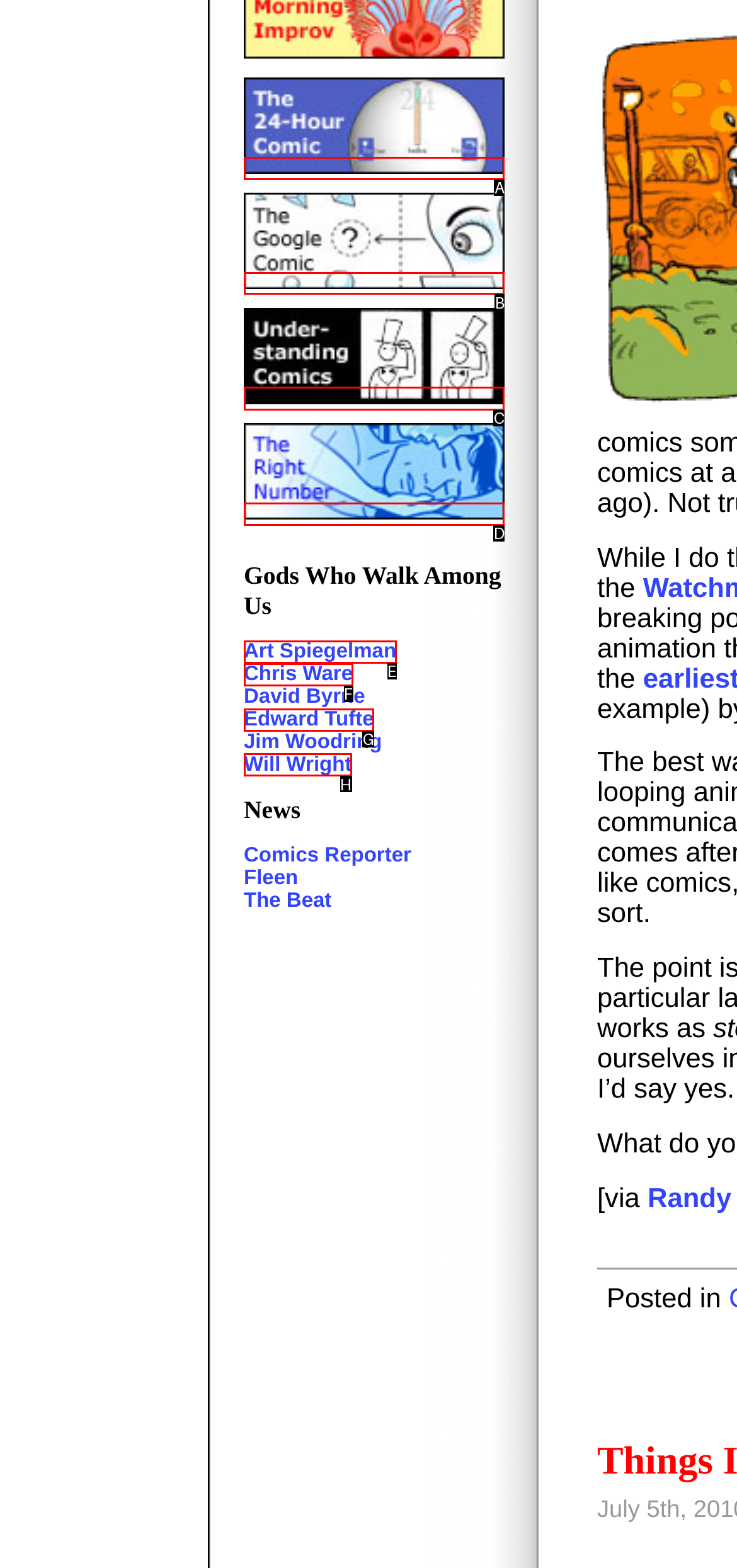Based on the description: parent_node: Most Popular
Select the letter of the corresponding UI element from the choices provided.

B